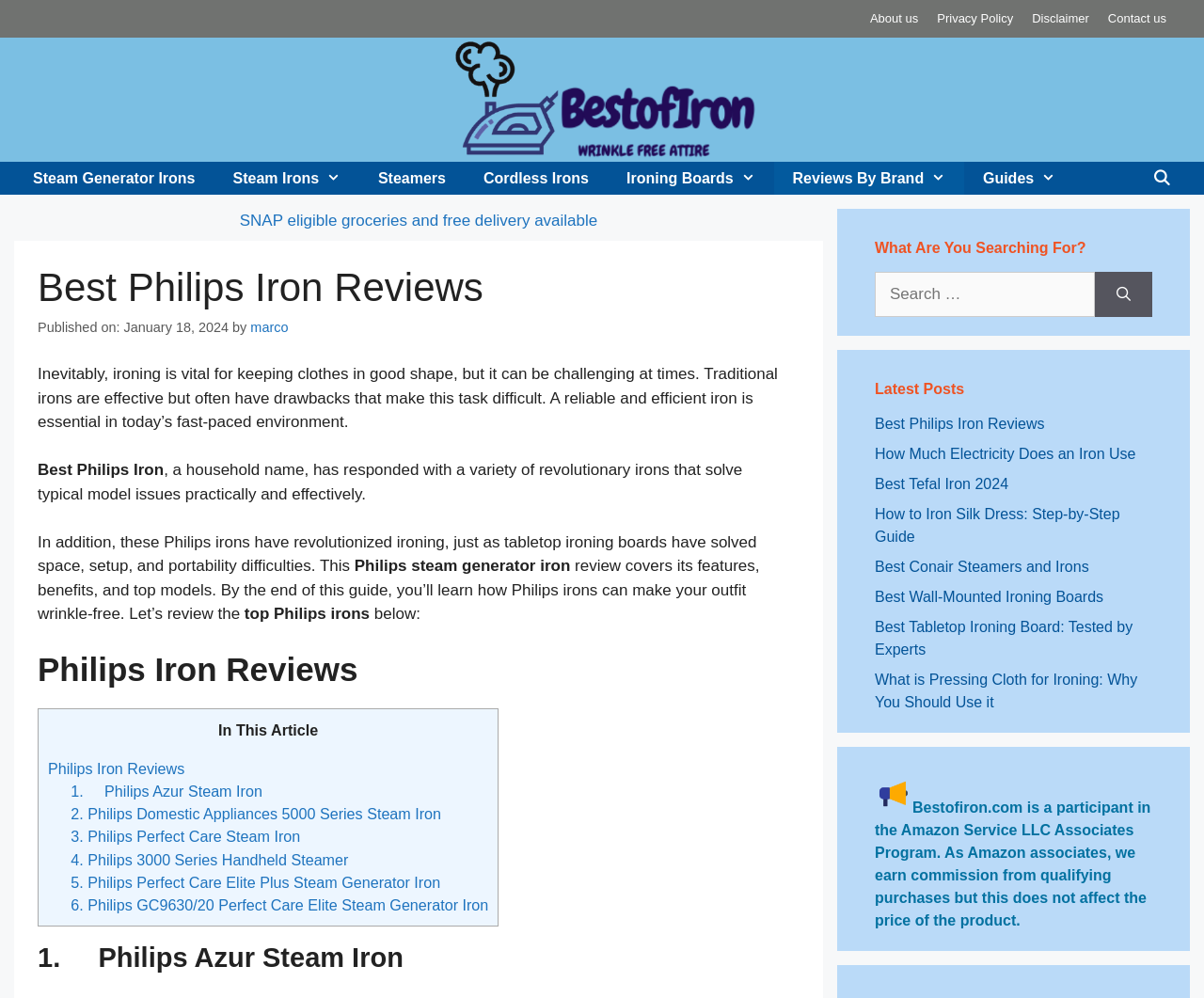Identify the bounding box for the UI element that is described as follows: "CleanersAdvisor".

None